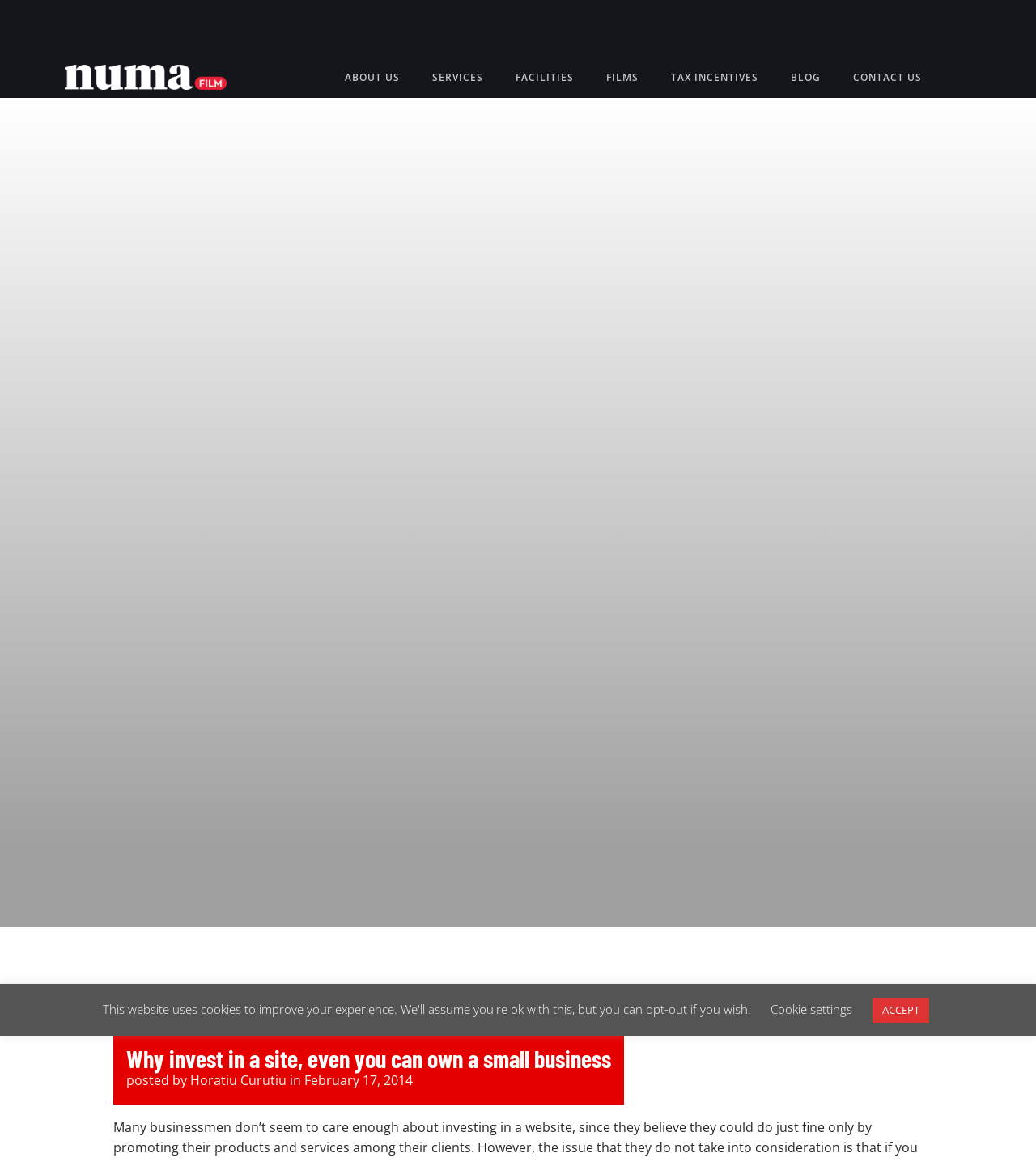Respond with a single word or short phrase to the following question: 
What are the main navigation links on this webpage?

ABOUT US, SERVICES, FACILITIES, FILMS, TAX INCENTIVES, BLOG, CONTACT US